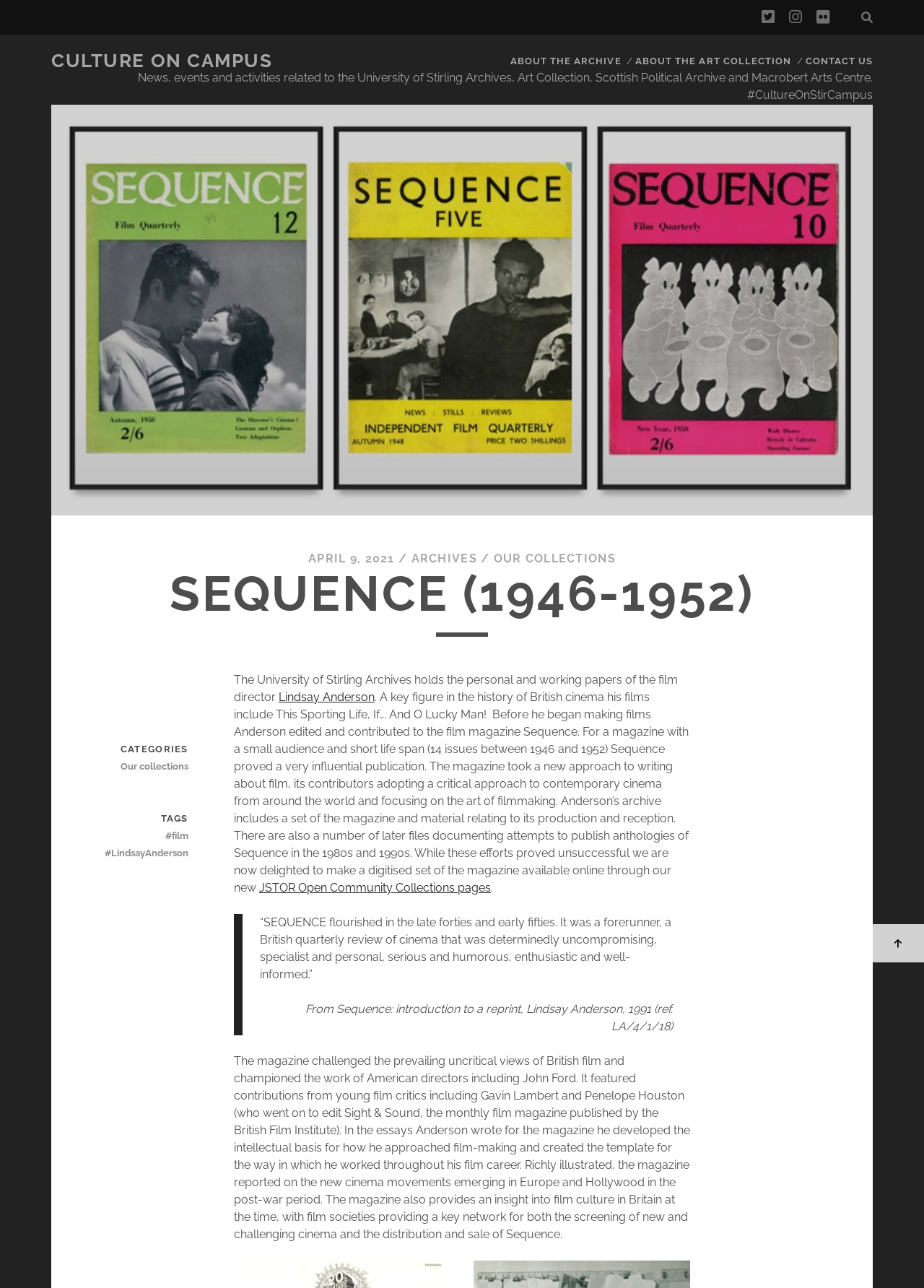Please identify the bounding box coordinates of the clickable area that will allow you to execute the instruction: "Explore Automotive".

None